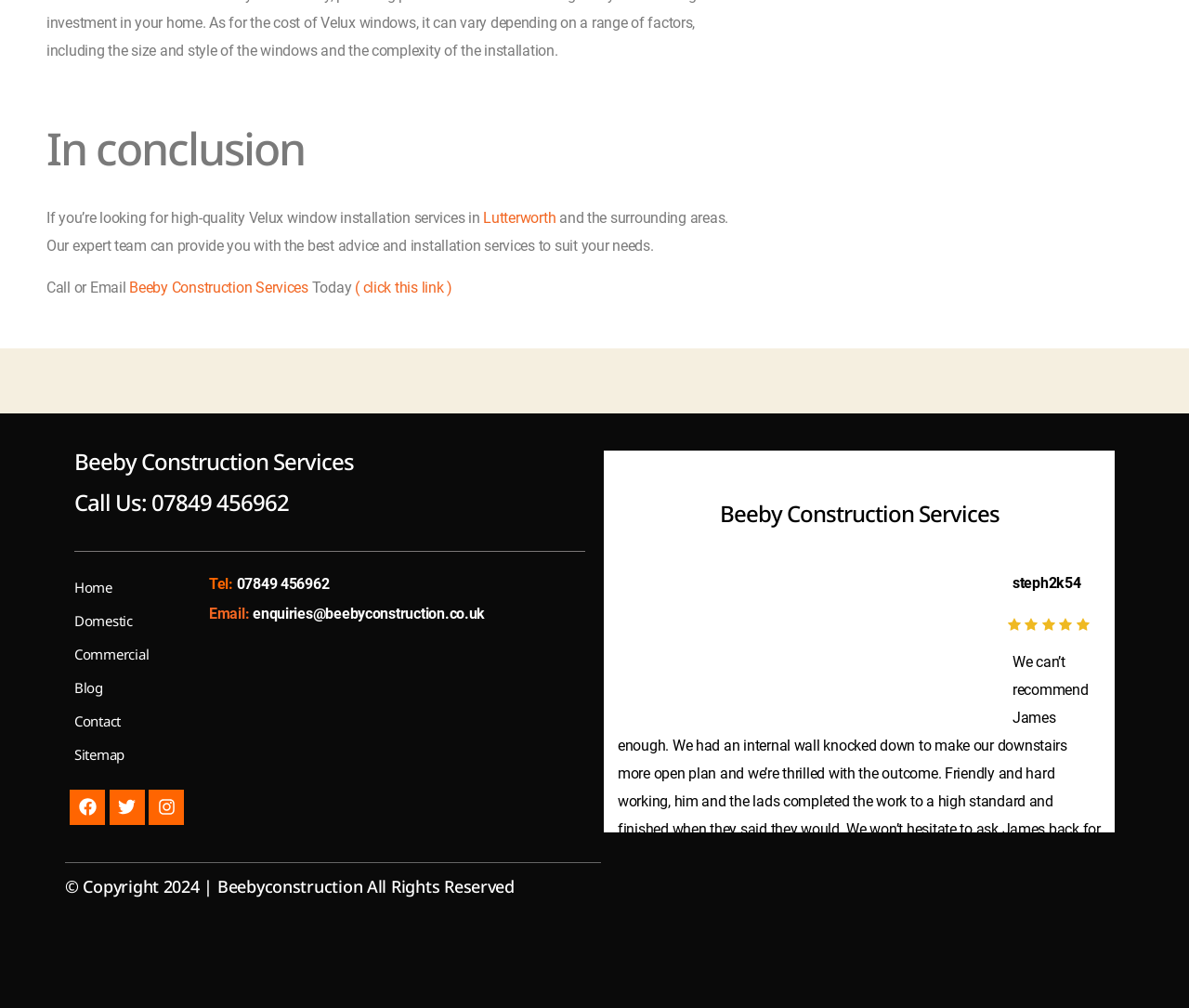Please provide a one-word or phrase answer to the question: 
What is the phone number to call for services?

07849 456962